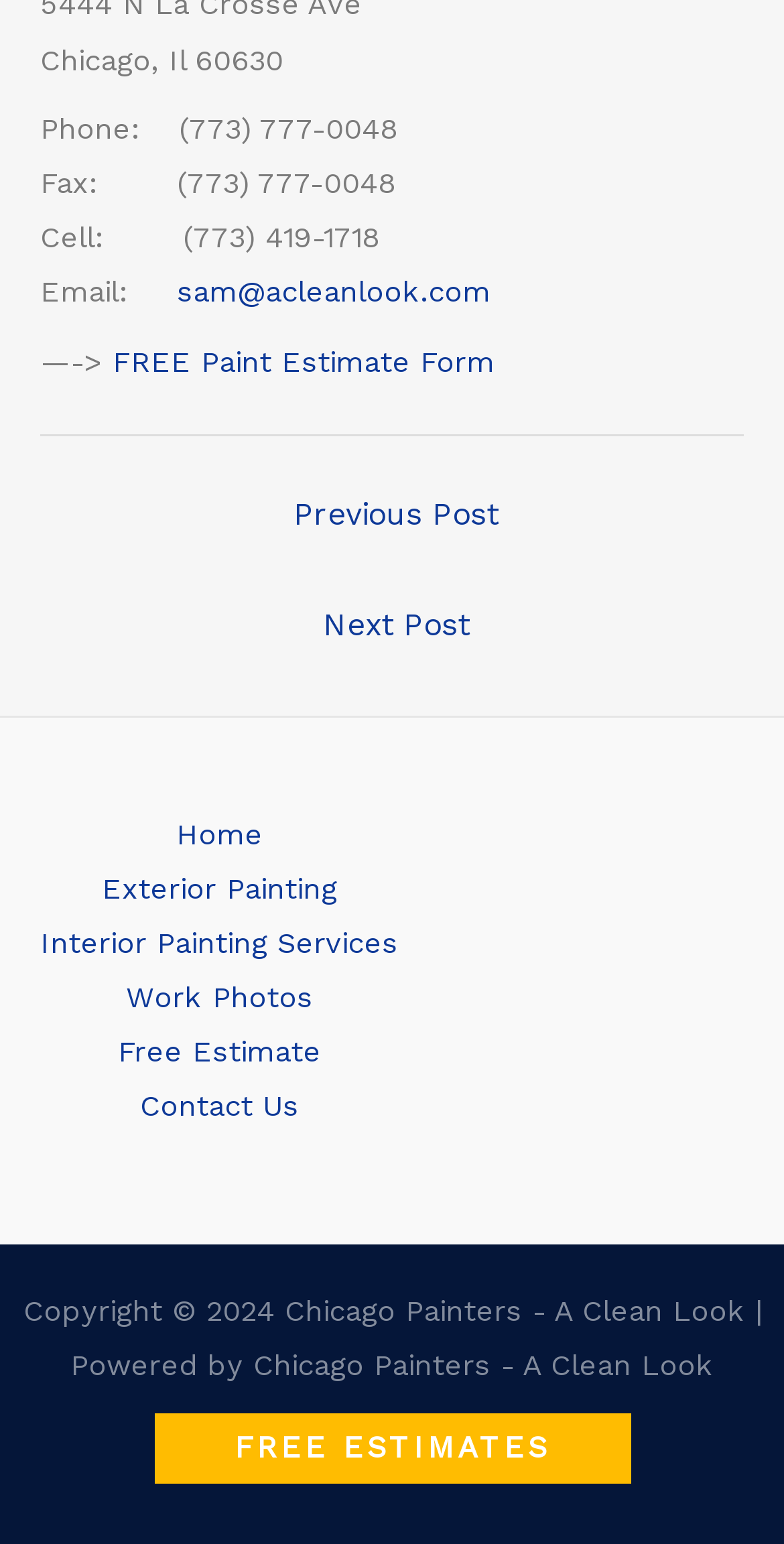Locate the bounding box coordinates of the clickable region necessary to complete the following instruction: "Request a 'FREE ESTIMATES'". Provide the coordinates in the format of four float numbers between 0 and 1, i.e., [left, top, right, bottom].

[0.196, 0.916, 0.804, 0.961]